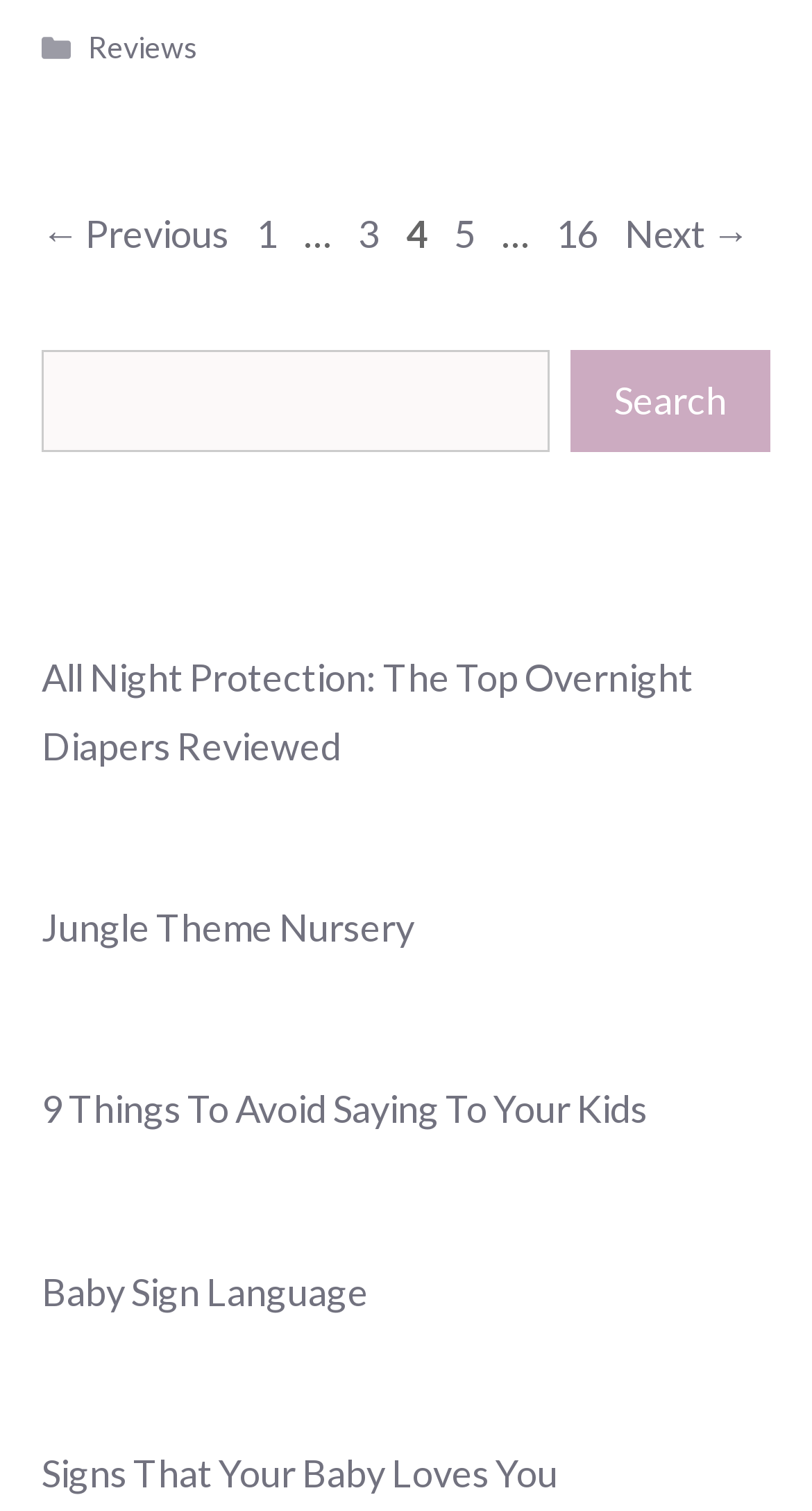Can you specify the bounding box coordinates for the region that should be clicked to fulfill this instruction: "Explore the jungle theme nursery".

[0.051, 0.599, 0.51, 0.629]